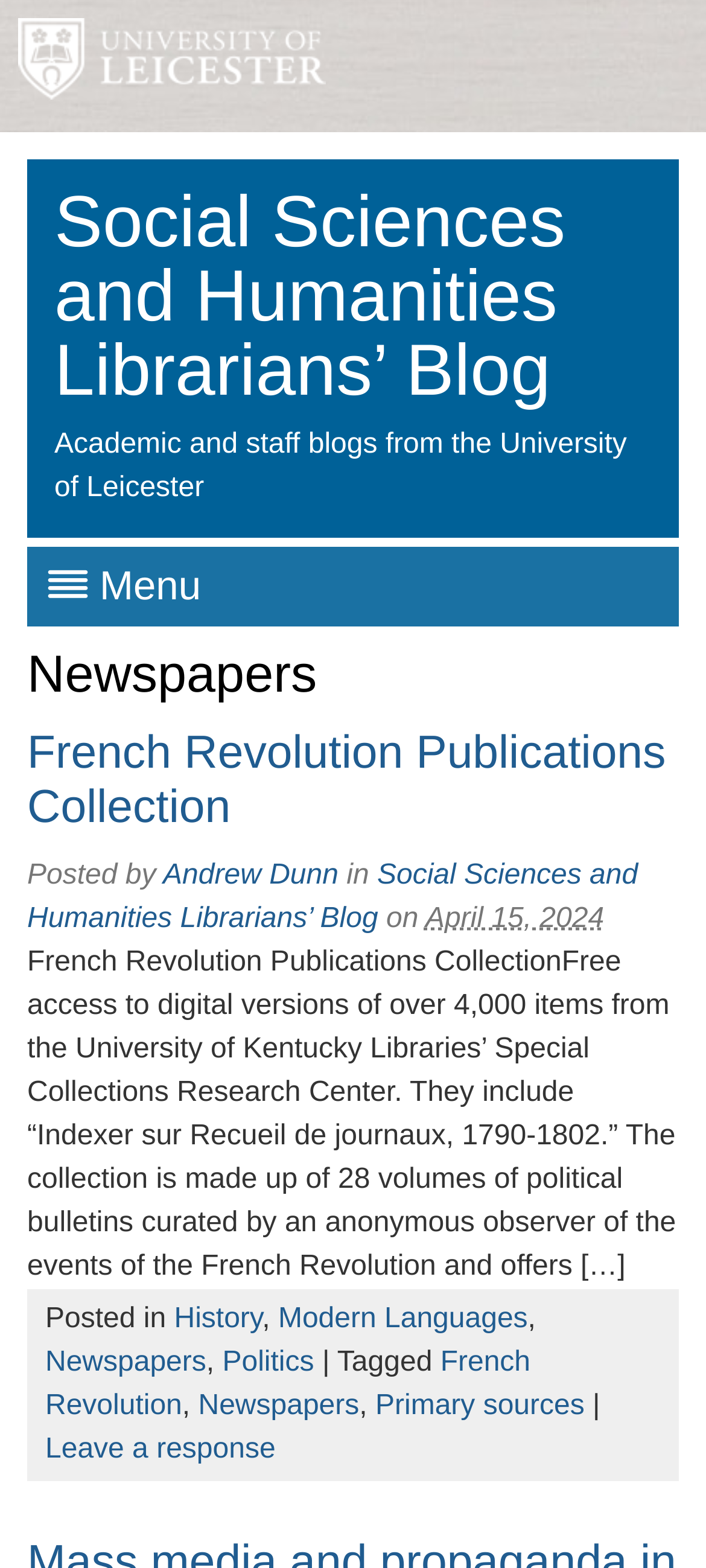Please determine the bounding box of the UI element that matches this description: Primary sources. The coordinates should be given as (top-left x, top-left y, bottom-right x, bottom-right y), with all values between 0 and 1.

[0.532, 0.887, 0.828, 0.907]